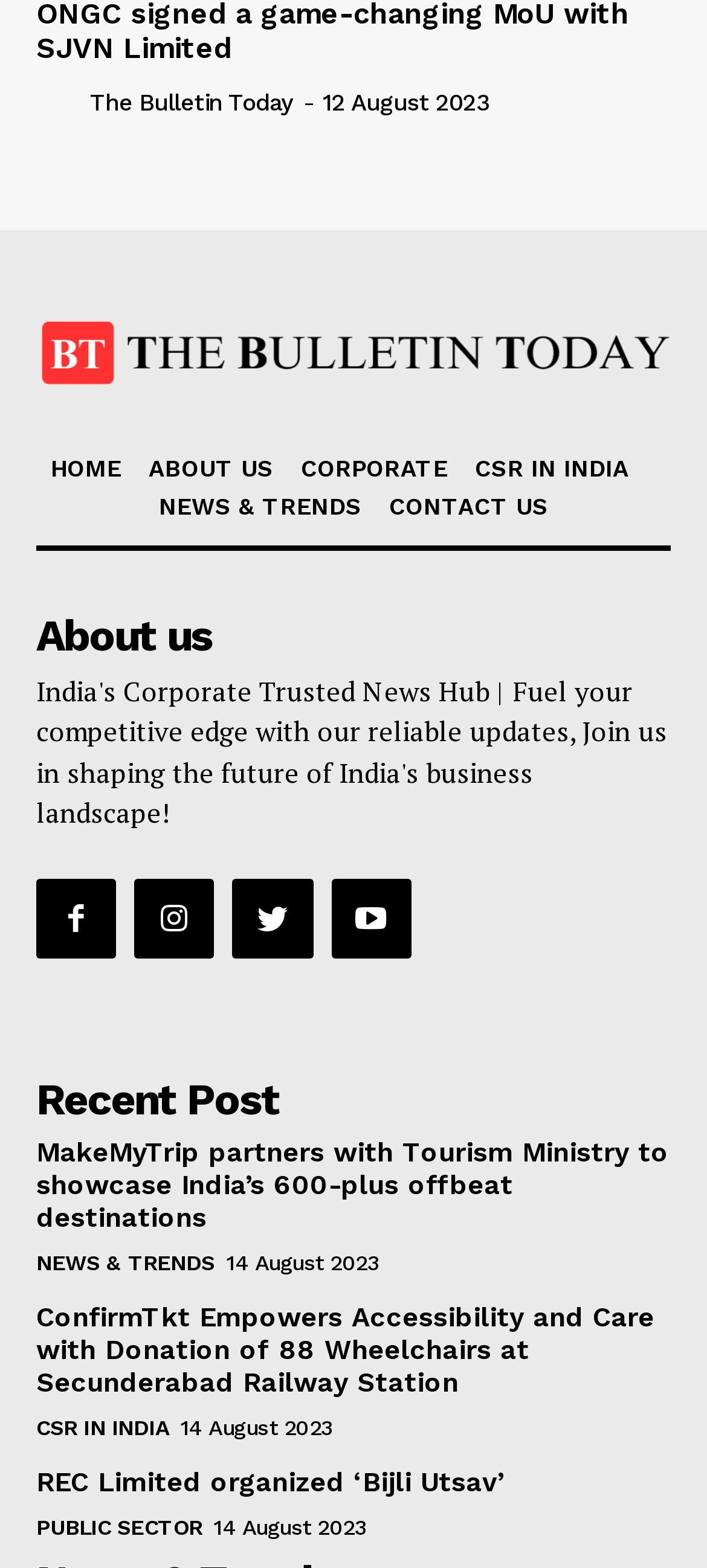Bounding box coordinates should be provided in the format (top-left x, top-left y, bottom-right x, bottom-right y) with all values between 0 and 1. Identify the bounding box for this UI element: Menu

None